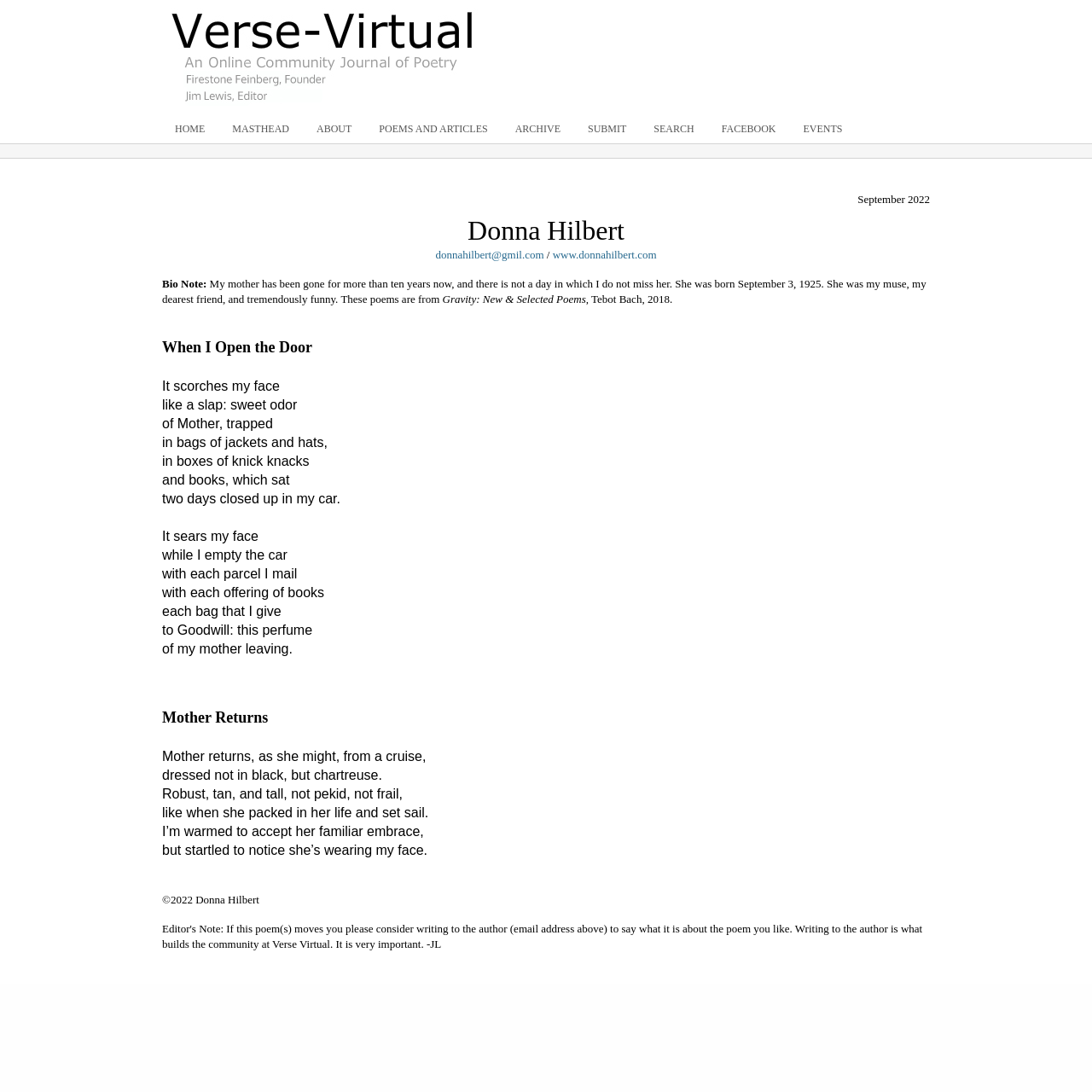Using a single word or phrase, answer the following question: 
What is the title of the first poem?

When I Open the Door